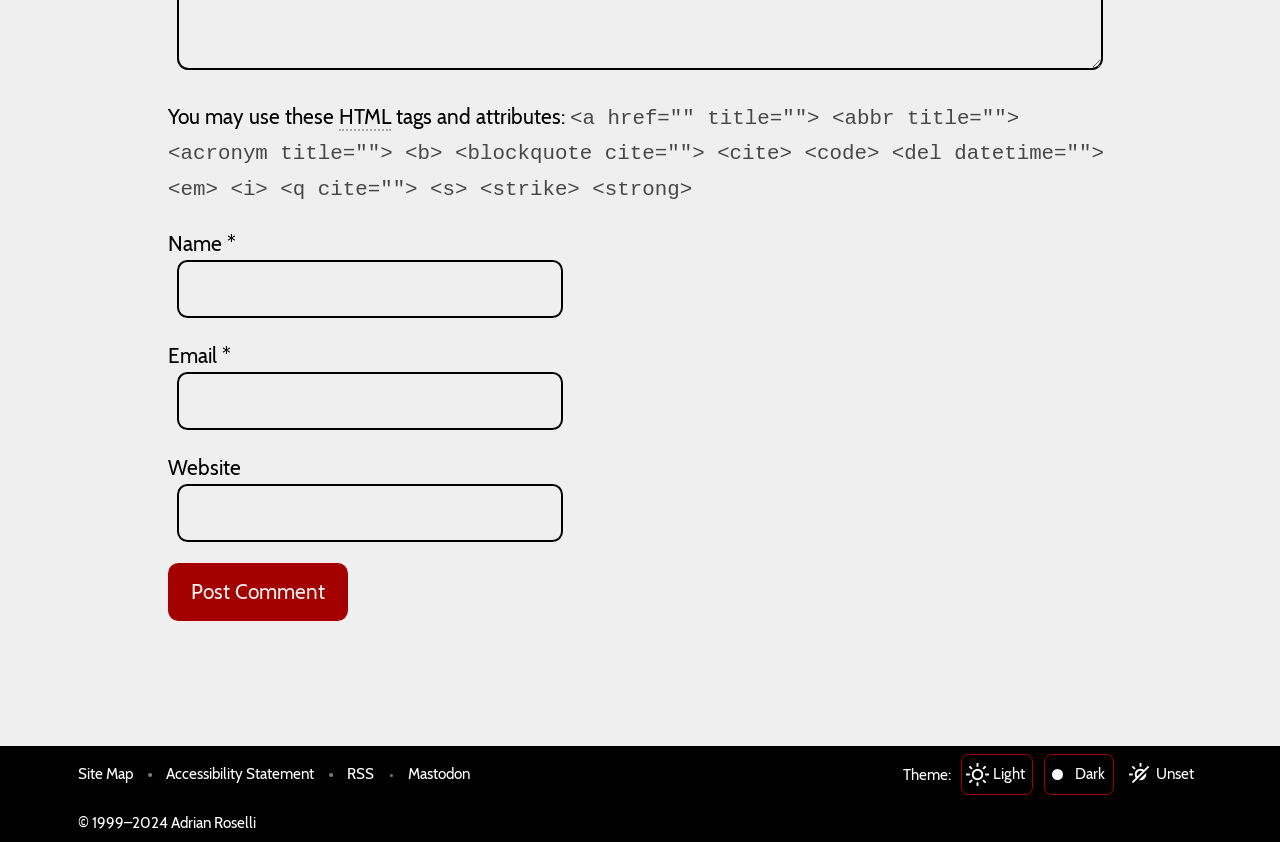Pinpoint the bounding box coordinates of the clickable area necessary to execute the following instruction: "Switch to Dark Theme". The coordinates should be given as four float numbers between 0 and 1, namely [left, top, right, bottom].

[0.816, 0.895, 0.87, 0.945]